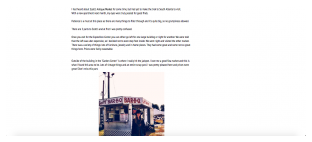Respond concisely with one word or phrase to the following query:
Where is Scott's Market located?

Atlanta